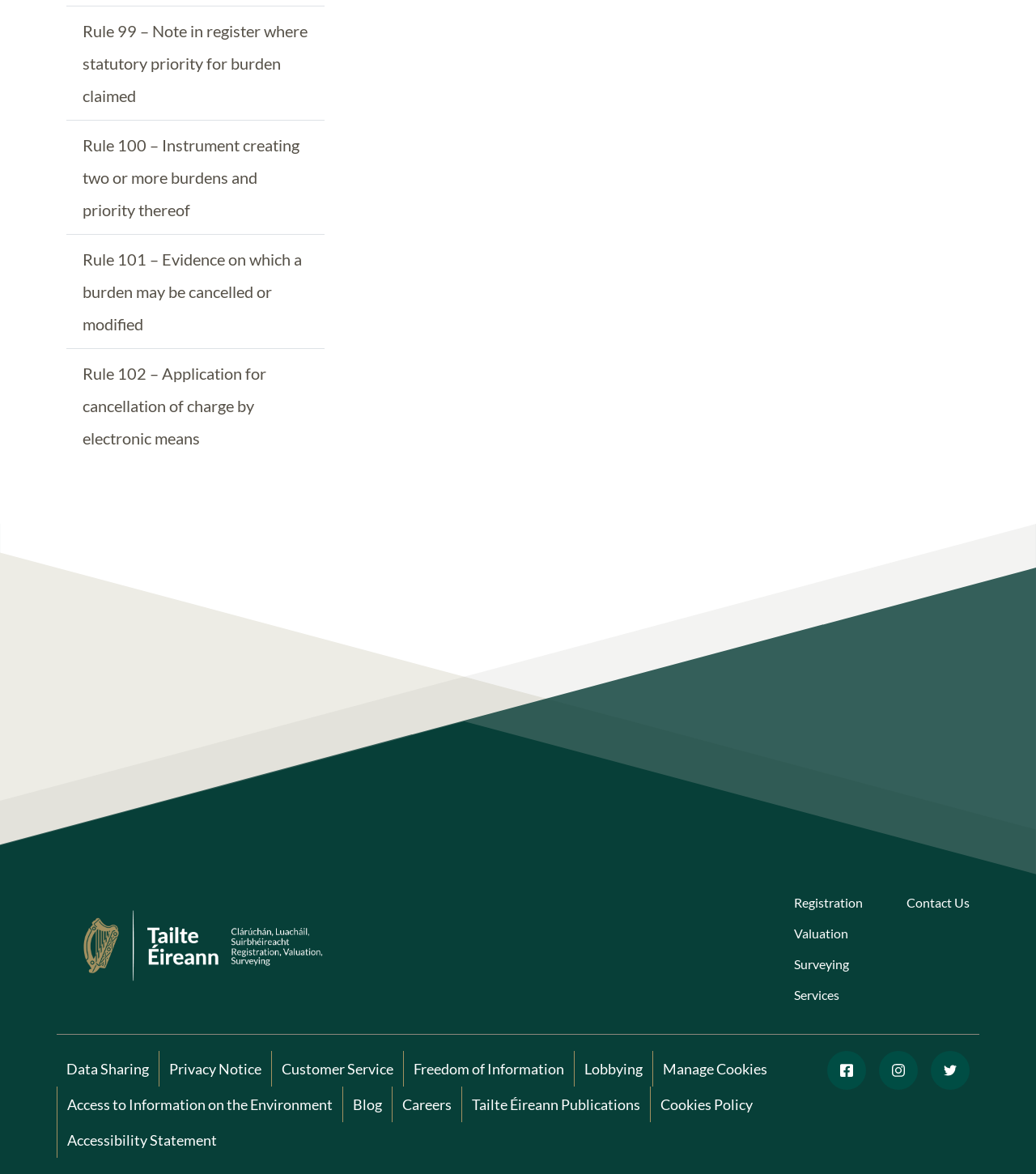Please identify the bounding box coordinates of the element's region that needs to be clicked to fulfill the following instruction: "Follow on facebook". The bounding box coordinates should consist of four float numbers between 0 and 1, i.e., [left, top, right, bottom].

[0.798, 0.895, 0.836, 0.928]